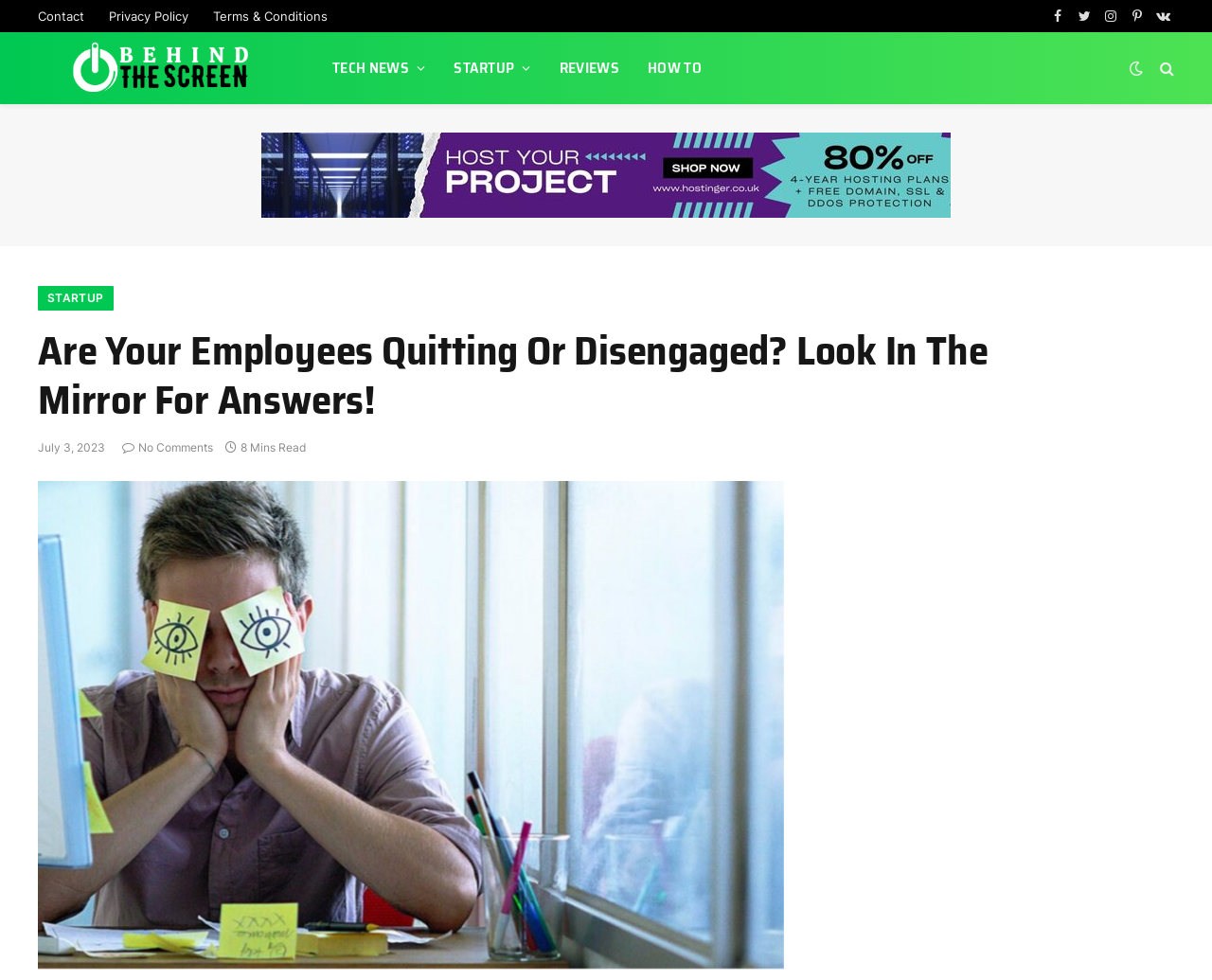Locate the bounding box coordinates of the clickable part needed for the task: "View the Terms & Conditions".

[0.166, 0.0, 0.28, 0.033]